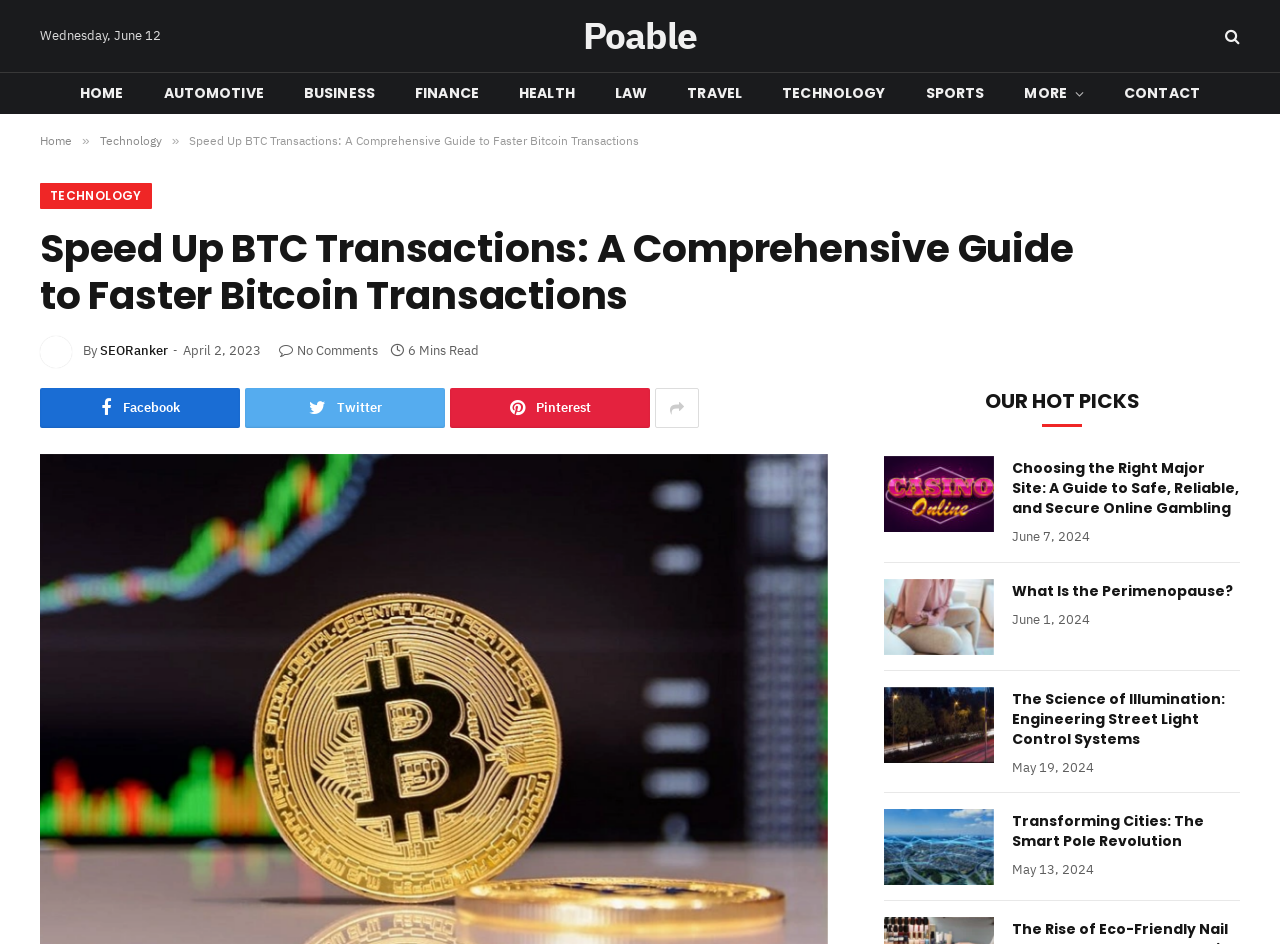What are the social media platforms available for sharing?
Refer to the image and provide a one-word or short phrase answer.

Facebook, Twitter, Pinterest